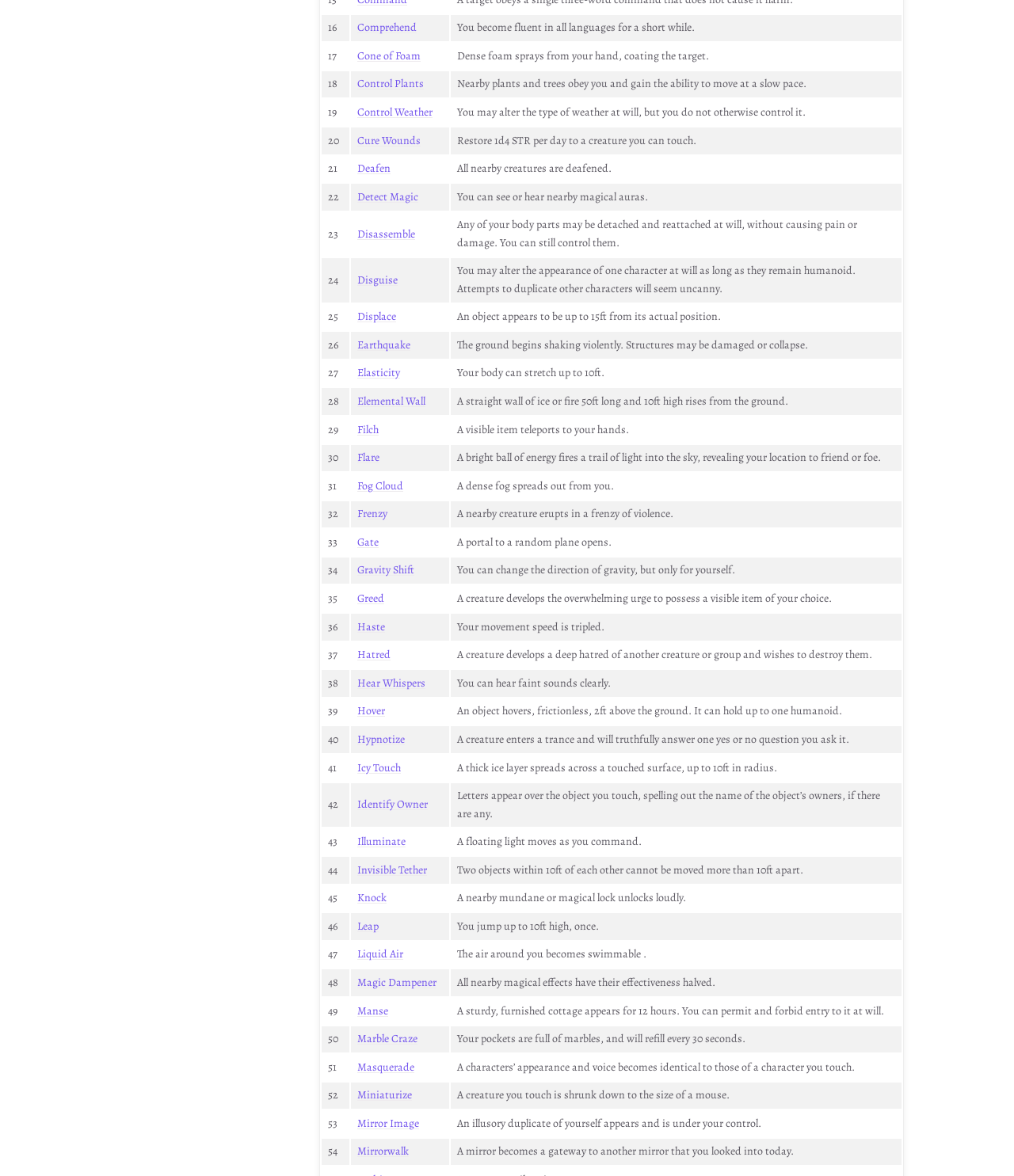Please study the image and answer the question comprehensively:
What is the effect of the 'Cone of Foam' spell?

The 'Cone of Foam' spell is listed in the second row of the grid, and its effect is described as 'Dense foam sprays from your hand, coating the target'.